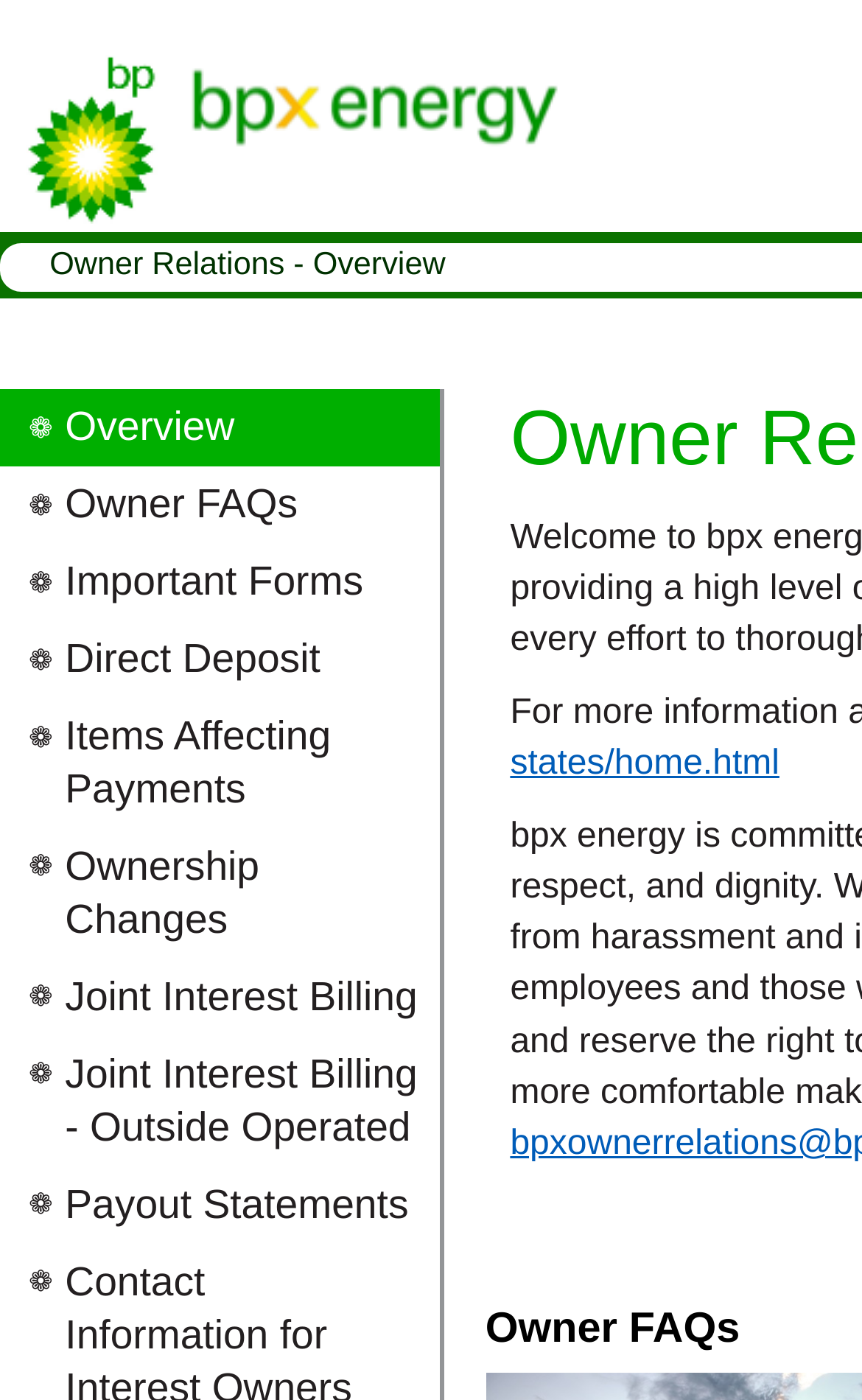Examine the image carefully and respond to the question with a detailed answer: 
What is the 'Items Affecting Payments' link related to?

The 'Items Affecting Payments' link is listed under the 'Owner Relations - Overview' section, which implies that it provides information on factors that affect payments to royalty interest owners.